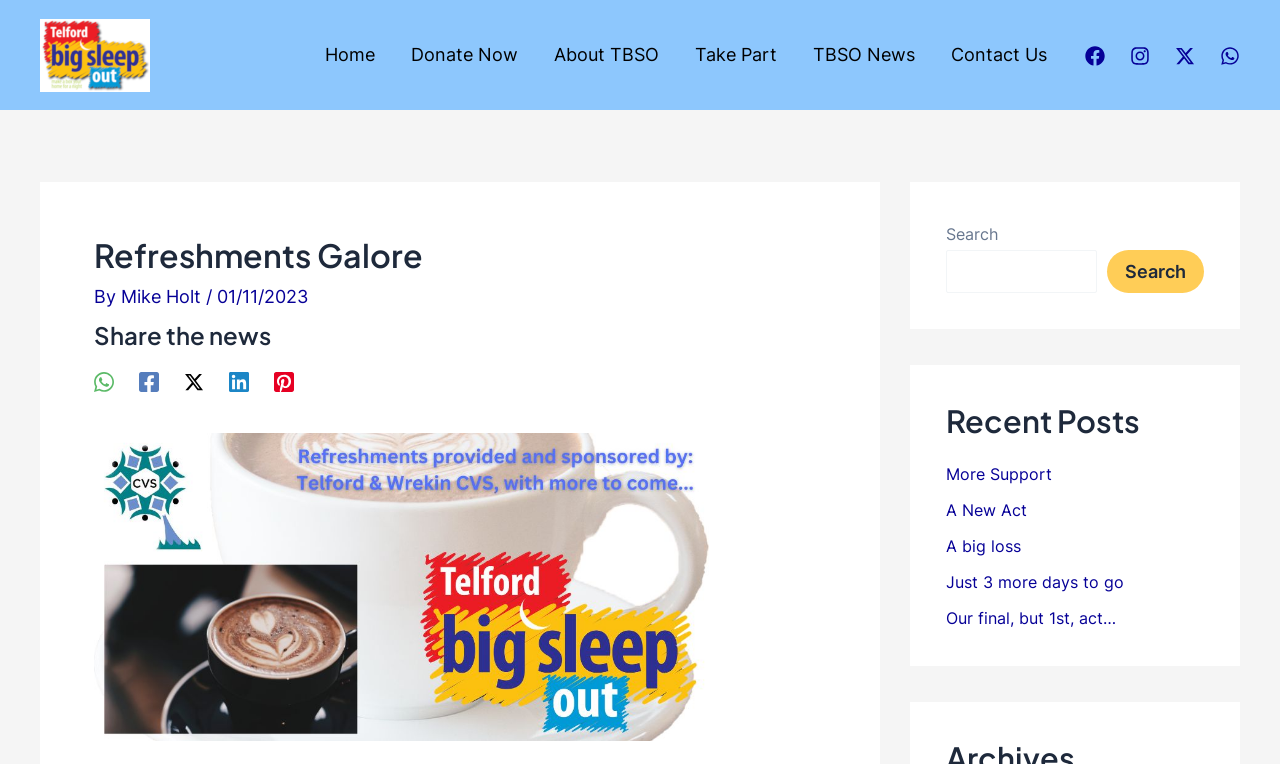What type of drinks will be available?
Using the information from the image, provide a comprehensive answer to the question.

According to the meta description, hot and cold drinks will be available throughout the night, courtesy of Telford & Wrekin CVS Community Cafe in Madely.